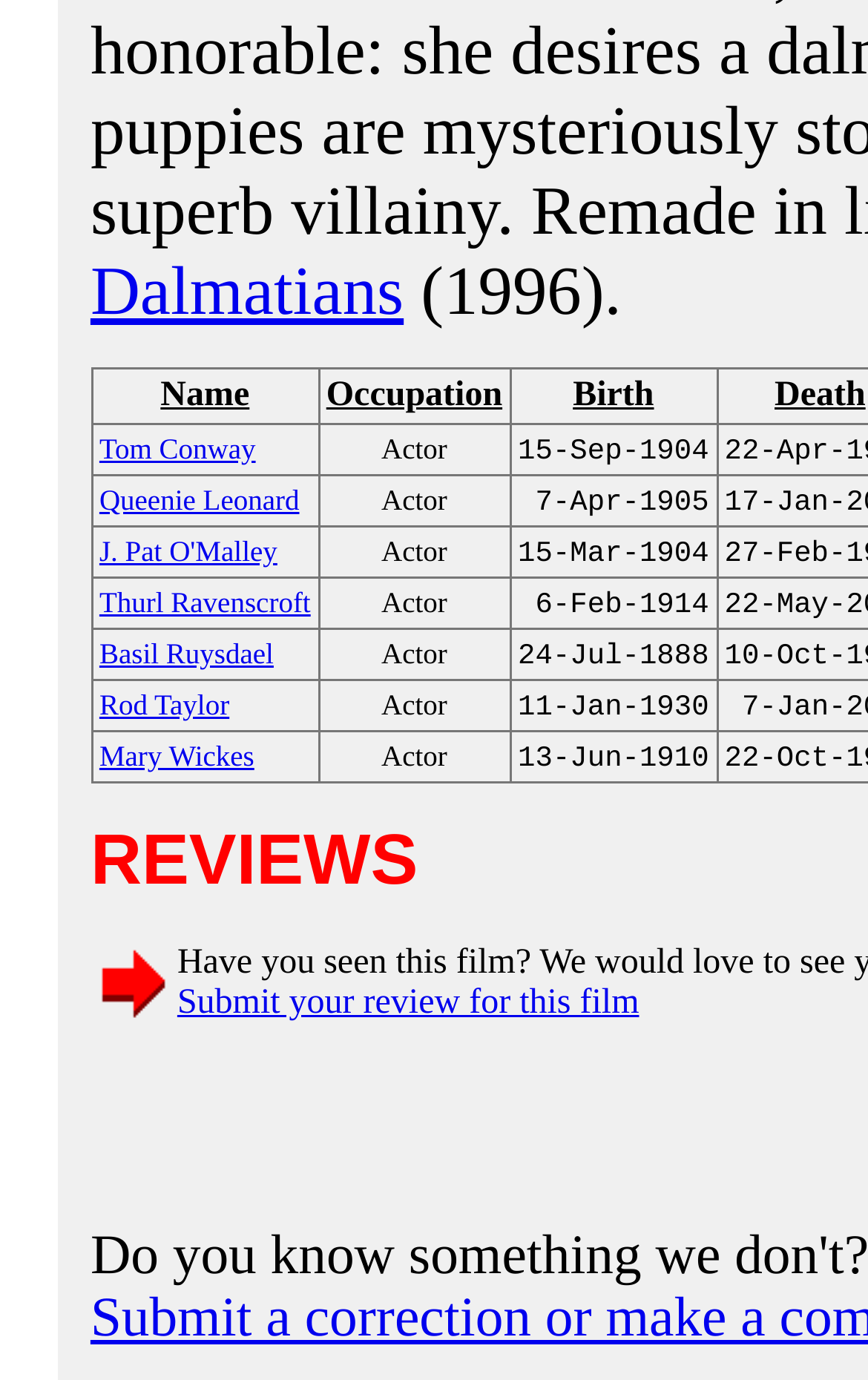Please identify the coordinates of the bounding box that should be clicked to fulfill this instruction: "Submit your review for this film".

[0.204, 0.713, 0.736, 0.74]